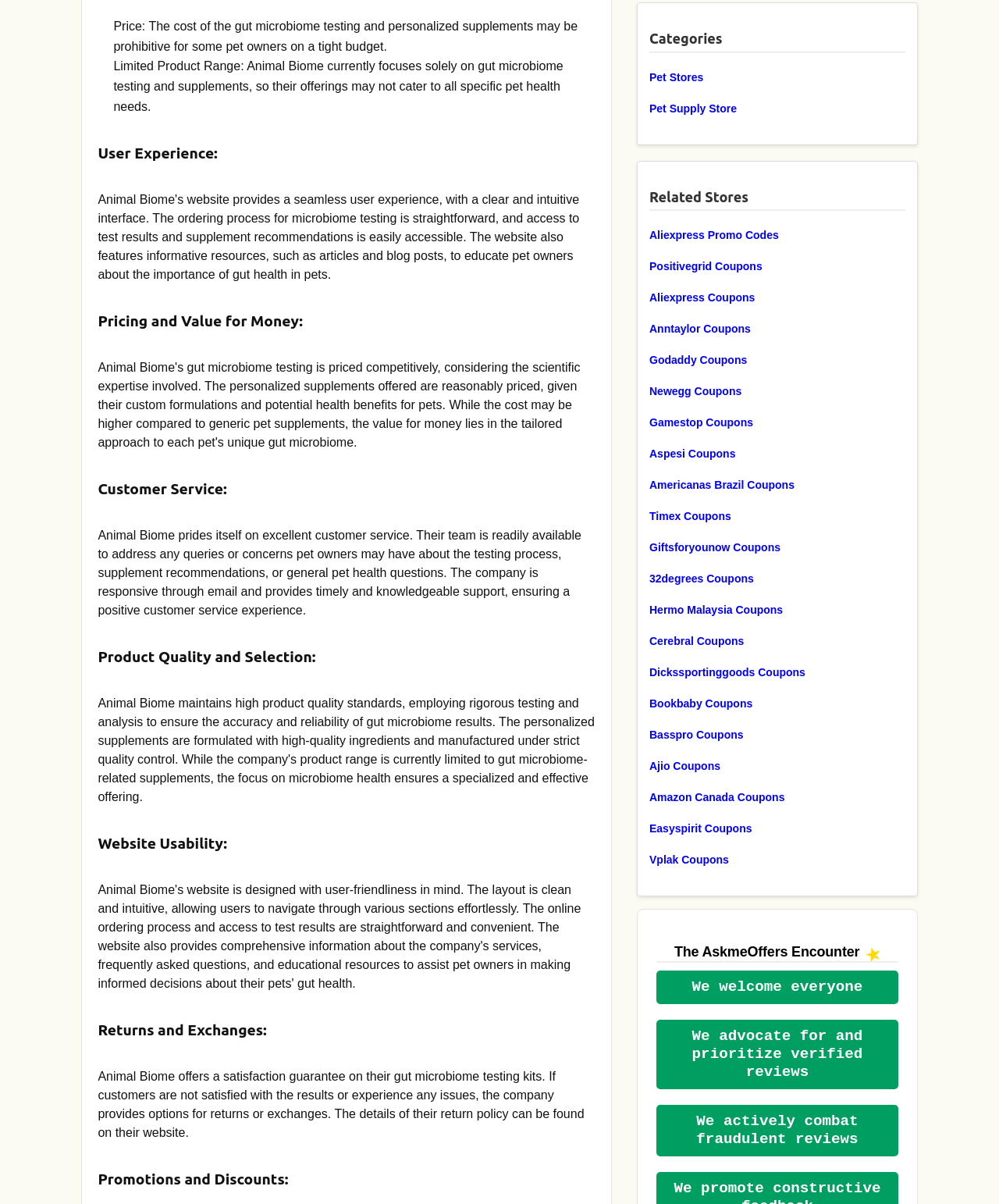Kindly respond to the following question with a single word or a brief phrase: 
What is the guarantee offered by Animal Biome on their testing kits?

Satisfaction guarantee